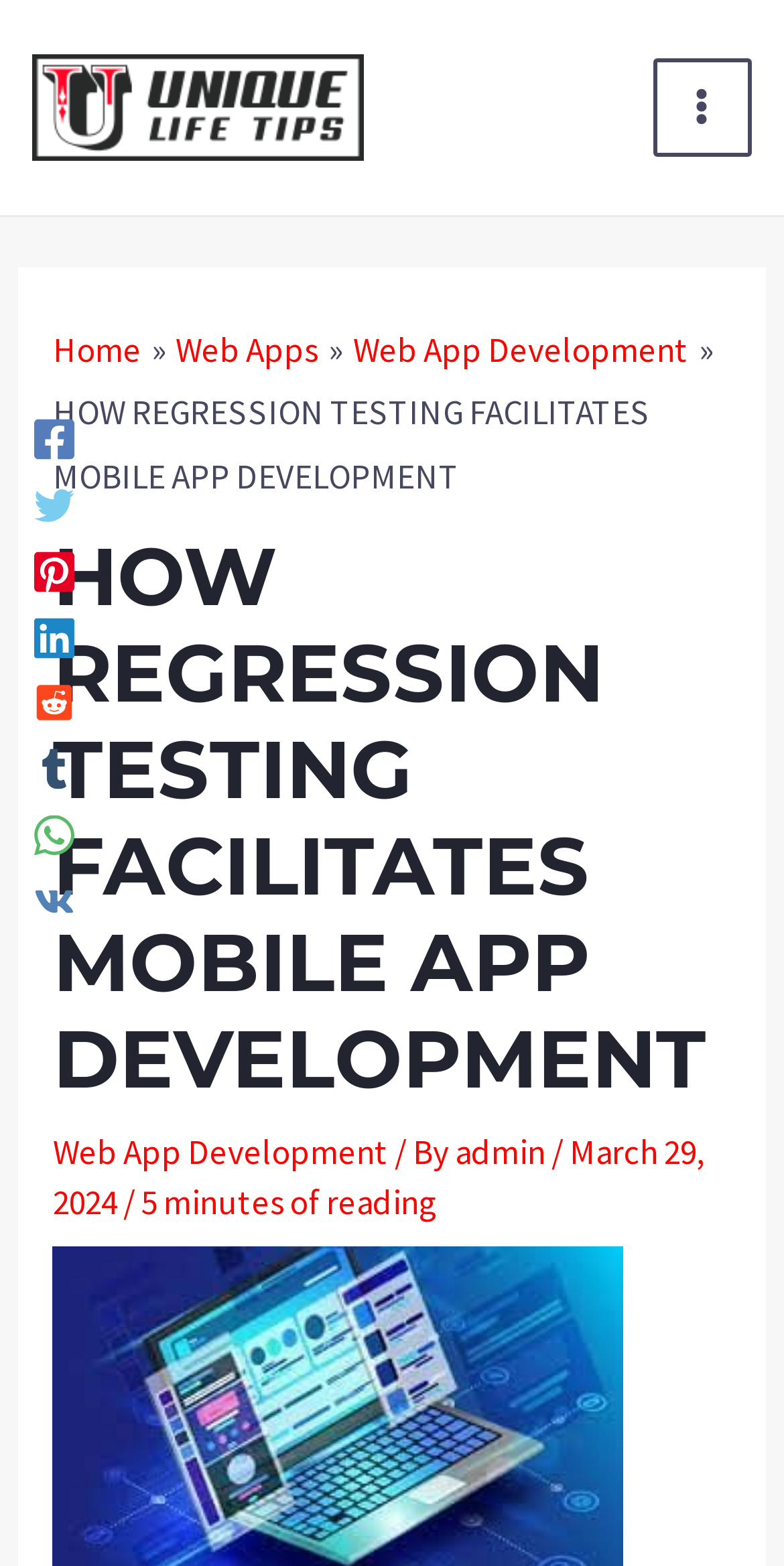Please identify the bounding box coordinates for the region that you need to click to follow this instruction: "Read the article about Web App Development".

[0.45, 0.209, 0.878, 0.237]